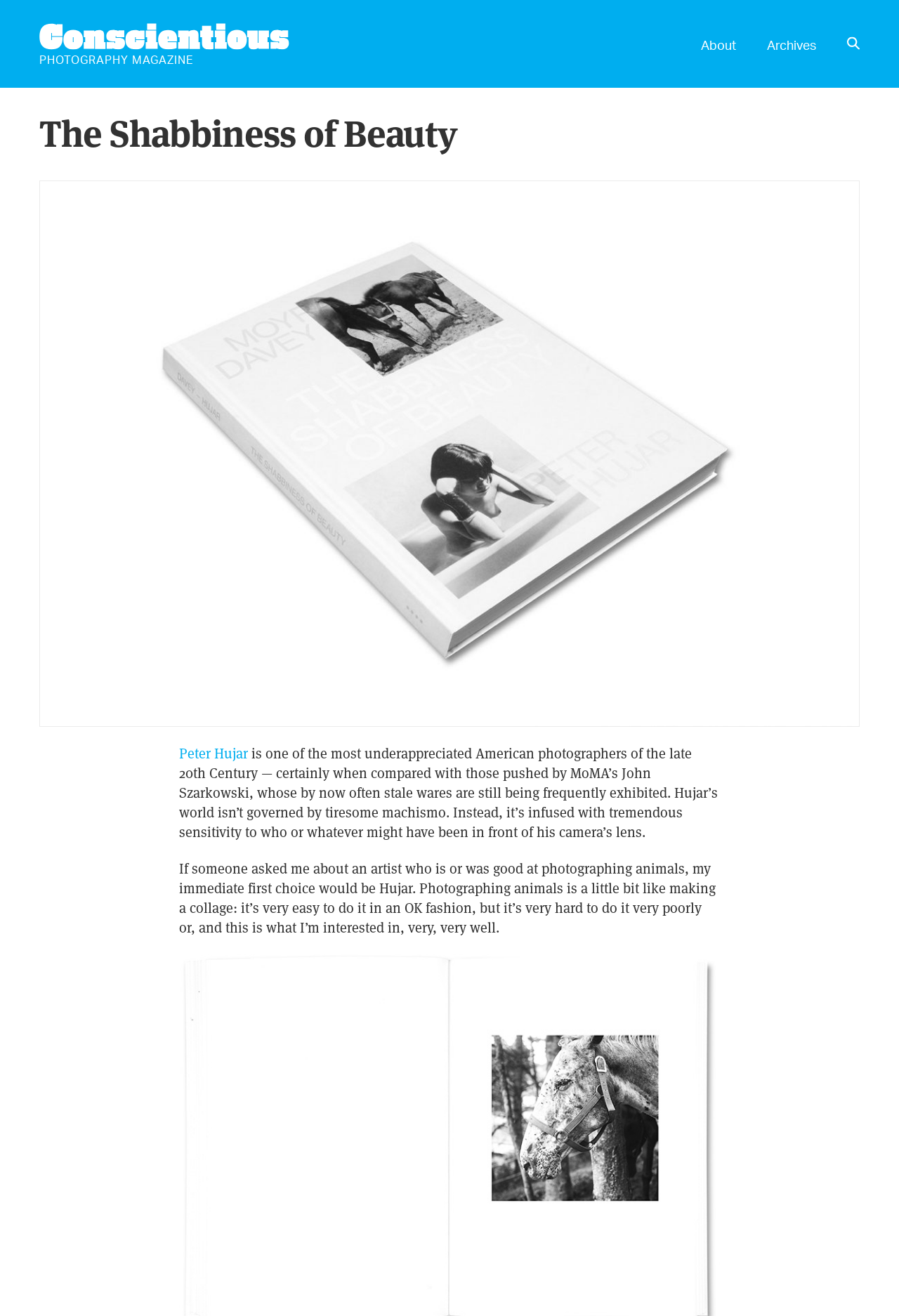Based on the image, provide a detailed response to the question:
Who is the photographer mentioned in the article?

I found the name of the photographer by reading the article text, where I saw a link with the text 'Peter Hujar'.